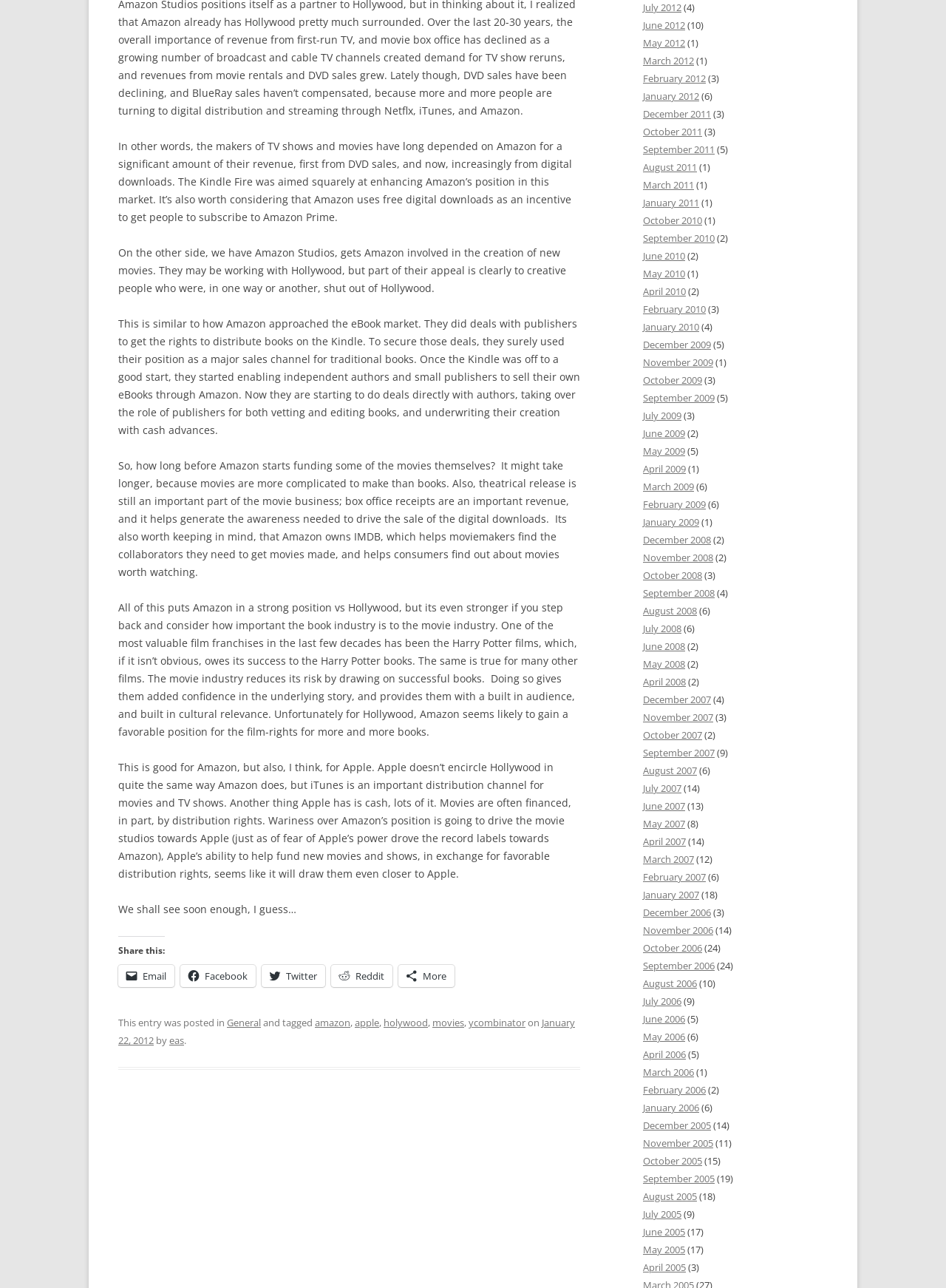Please find the bounding box coordinates of the section that needs to be clicked to achieve this instruction: "View posts from January 2012".

[0.68, 0.07, 0.739, 0.08]